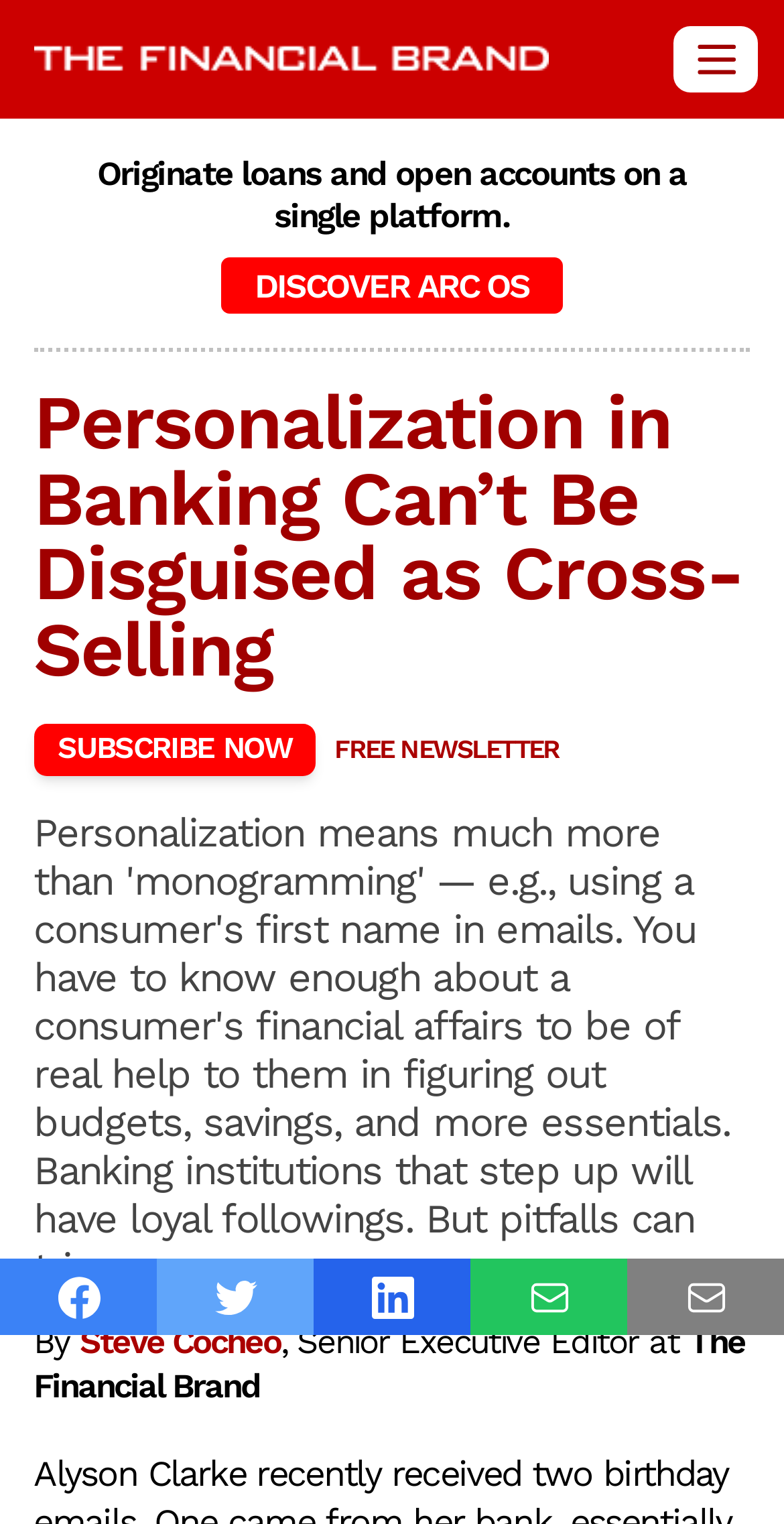Indicate the bounding box coordinates of the element that needs to be clicked to satisfy the following instruction: "Discover ARC OS". The coordinates should be four float numbers between 0 and 1, i.e., [left, top, right, bottom].

[0.282, 0.168, 0.718, 0.206]